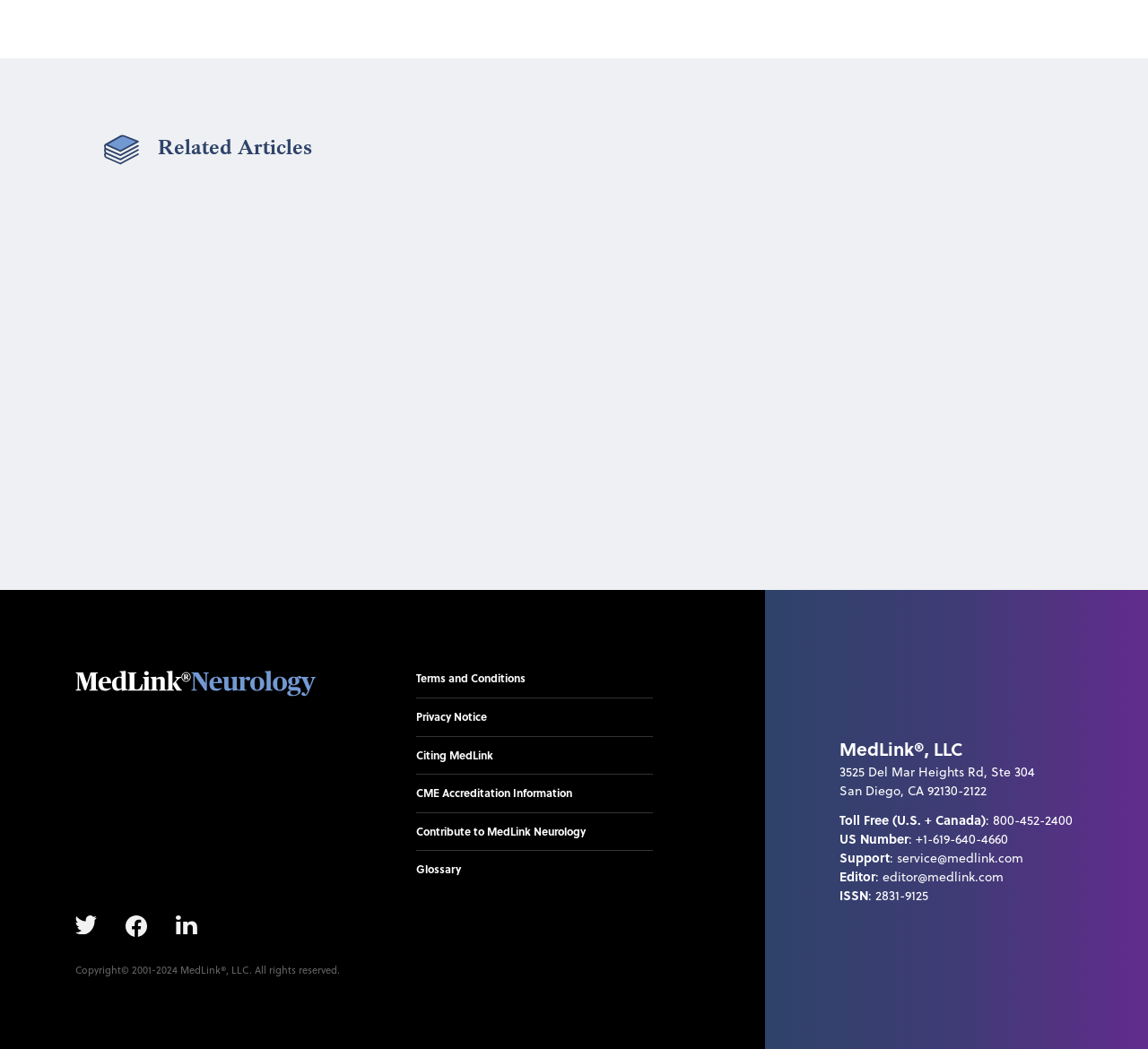Please find the bounding box coordinates of the element's region to be clicked to carry out this instruction: "go to home page".

[0.066, 0.64, 0.275, 0.664]